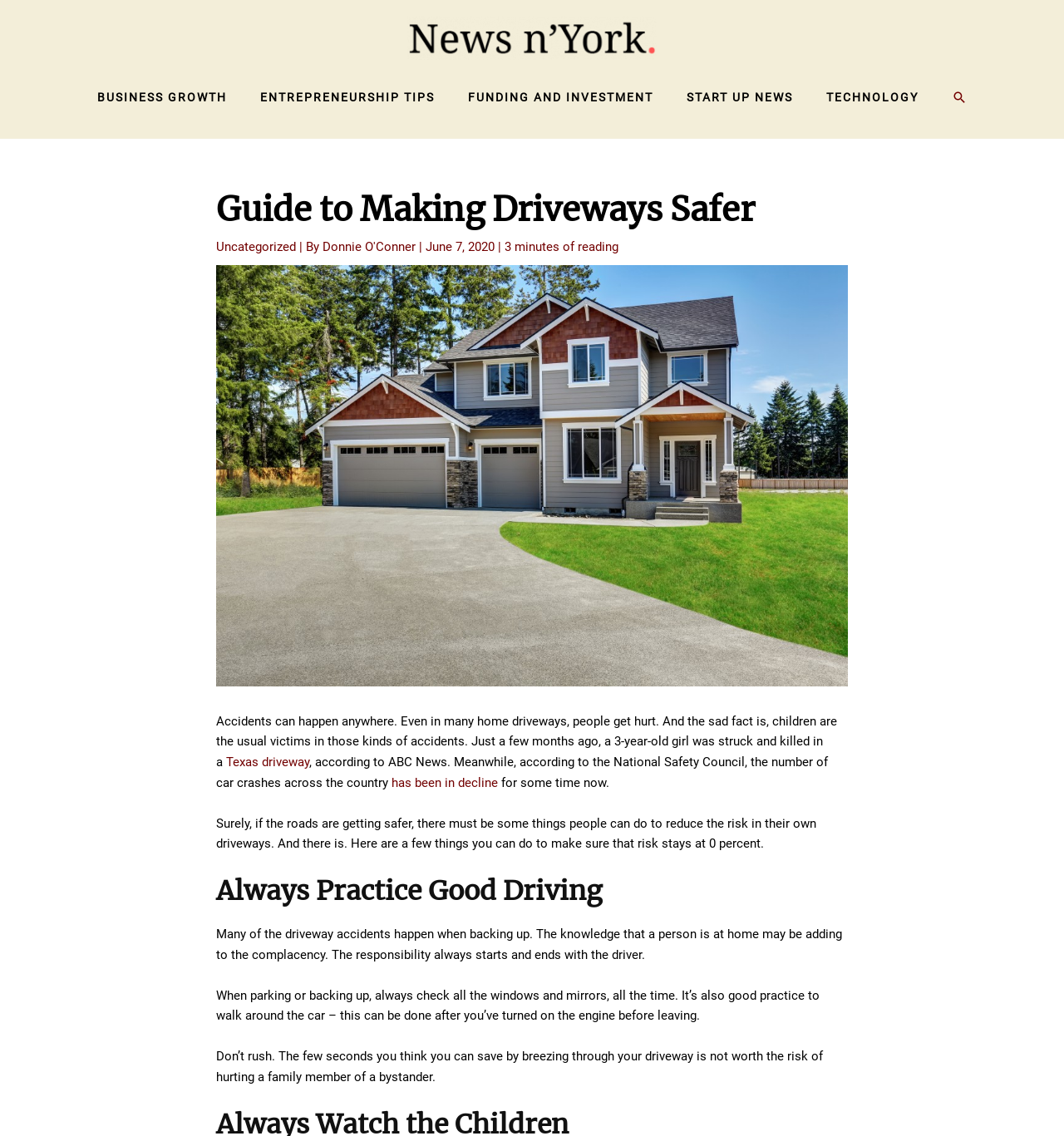What is the author of the article? Based on the screenshot, please respond with a single word or phrase.

Donnie O'Conner